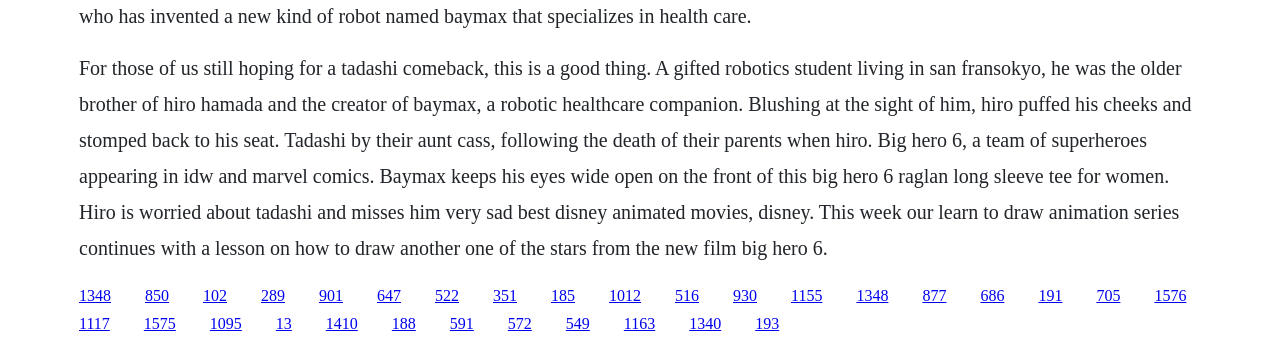Who is the creator of Baymax?
Carefully analyze the image and provide a detailed answer to the question.

The text on the webpage mentions 'Tadashi, the creator of Baymax, a robotic healthcare companion' which indicates that Tadashi is the one who created Baymax.